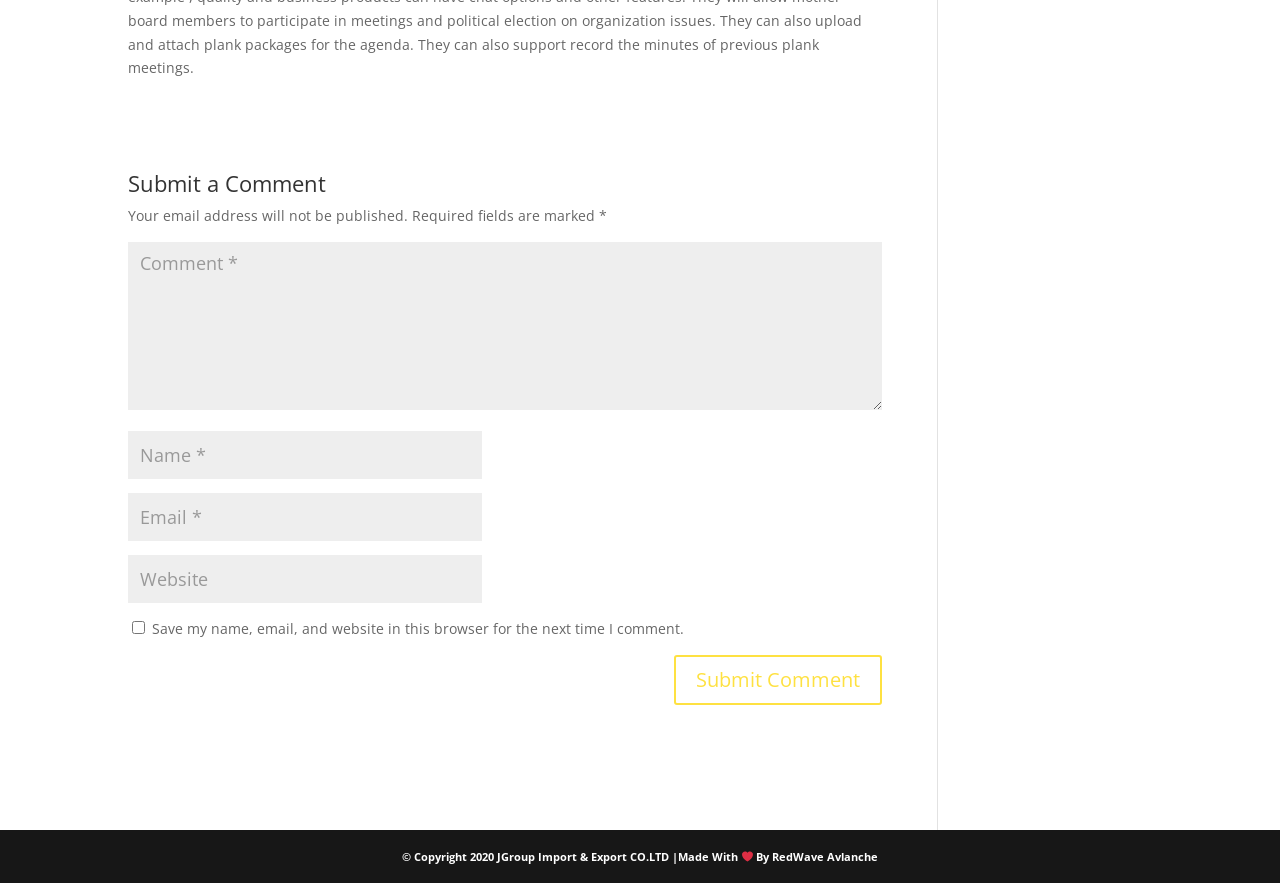Please determine the bounding box coordinates for the element with the description: "input value="Comment *" name="comment"".

[0.1, 0.274, 0.689, 0.464]